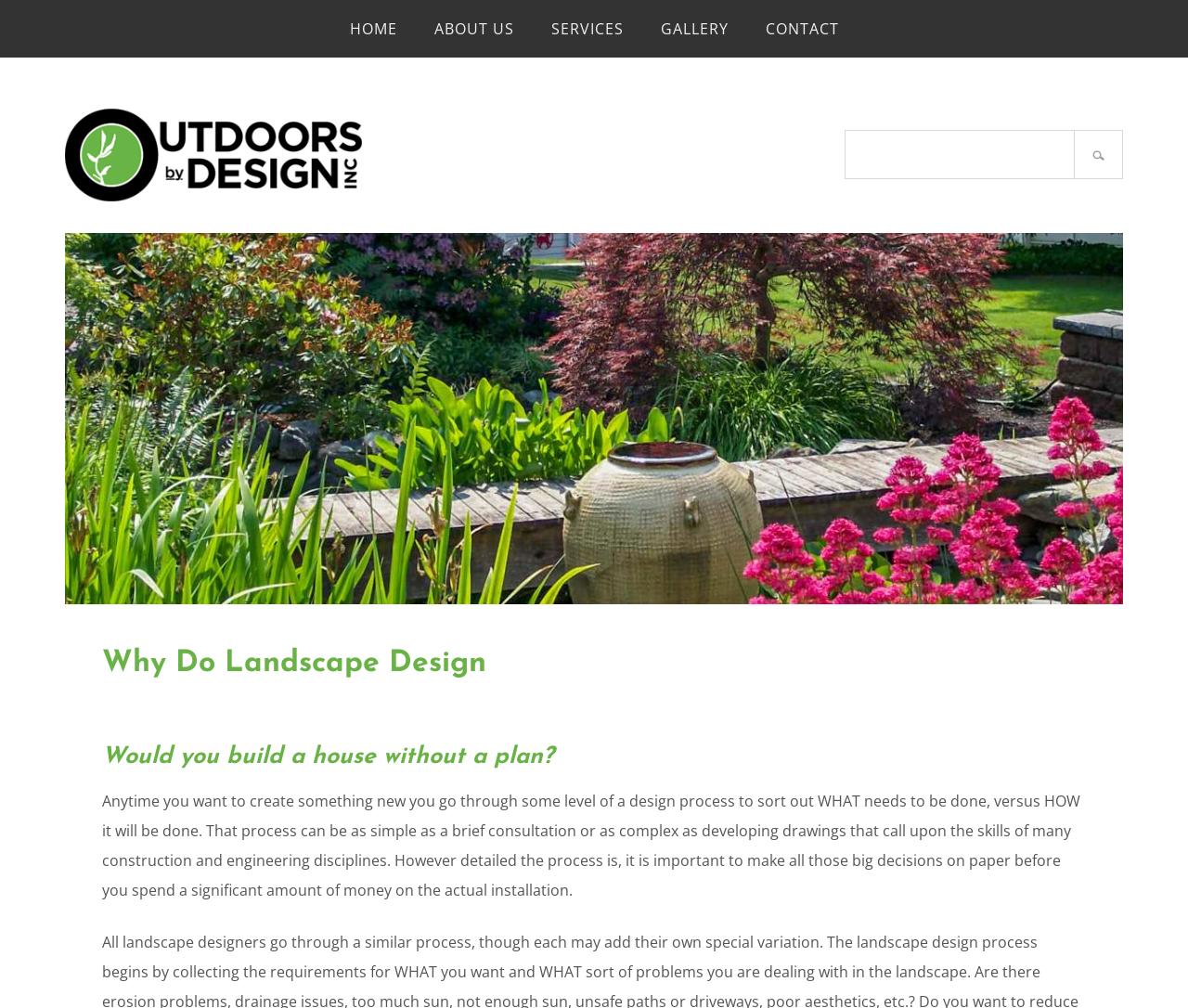Please locate the clickable area by providing the bounding box coordinates to follow this instruction: "go to home page".

[0.279, 0.0, 0.35, 0.057]